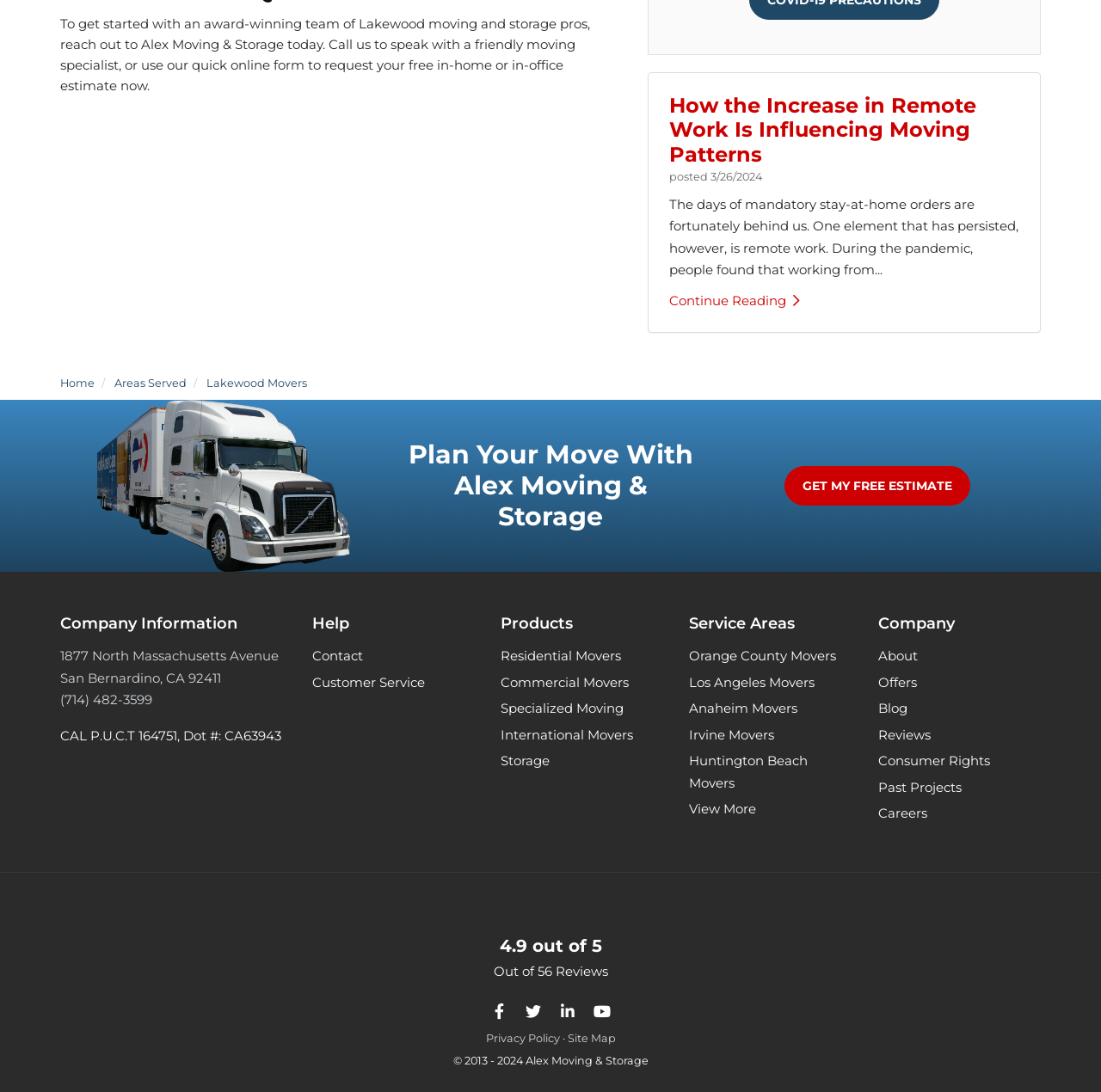What is the company name?
Can you provide an in-depth and detailed response to the question?

The company name can be found in the image element with the text 'Alex Moving & Storage' at the top of the webpage, and also in the company information section at the bottom of the webpage.